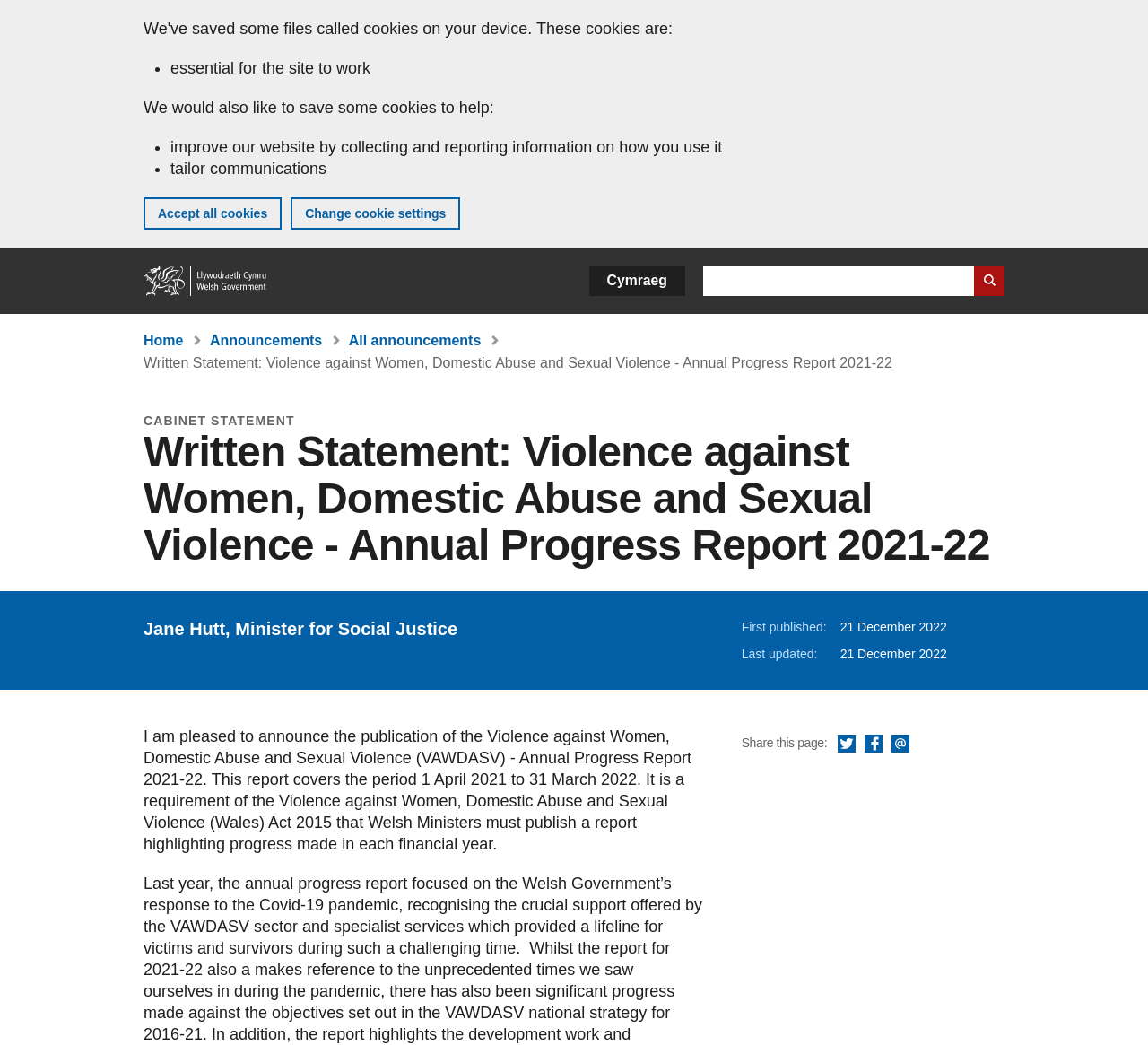Please provide the bounding box coordinates for the element that needs to be clicked to perform the following instruction: "Go to Home". The coordinates should be given as four float numbers between 0 and 1, i.e., [left, top, right, bottom].

[0.125, 0.254, 0.234, 0.283]